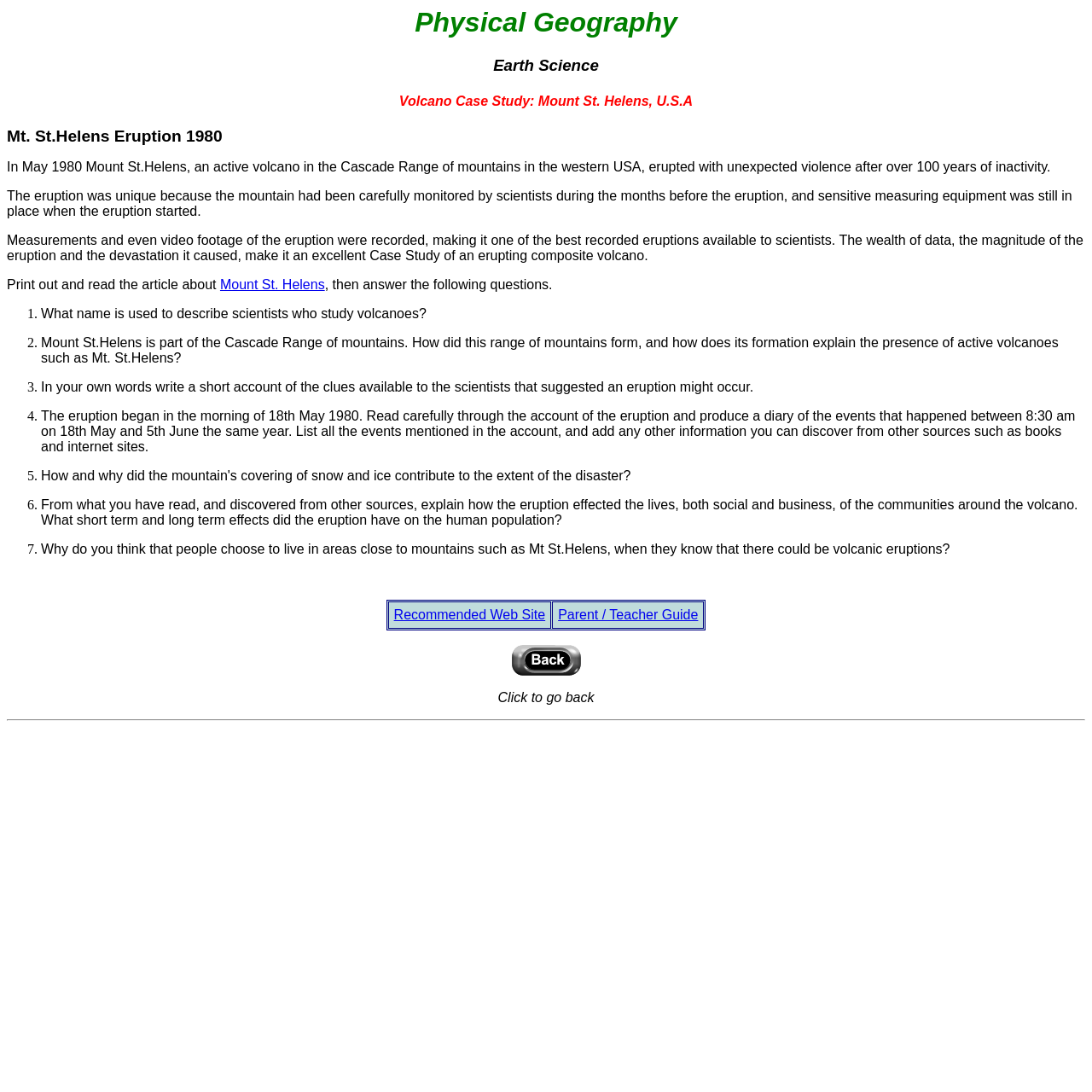What is the function of the button at the bottom of the page?
Relying on the image, give a concise answer in one word or a brief phrase.

To return to the last visited page